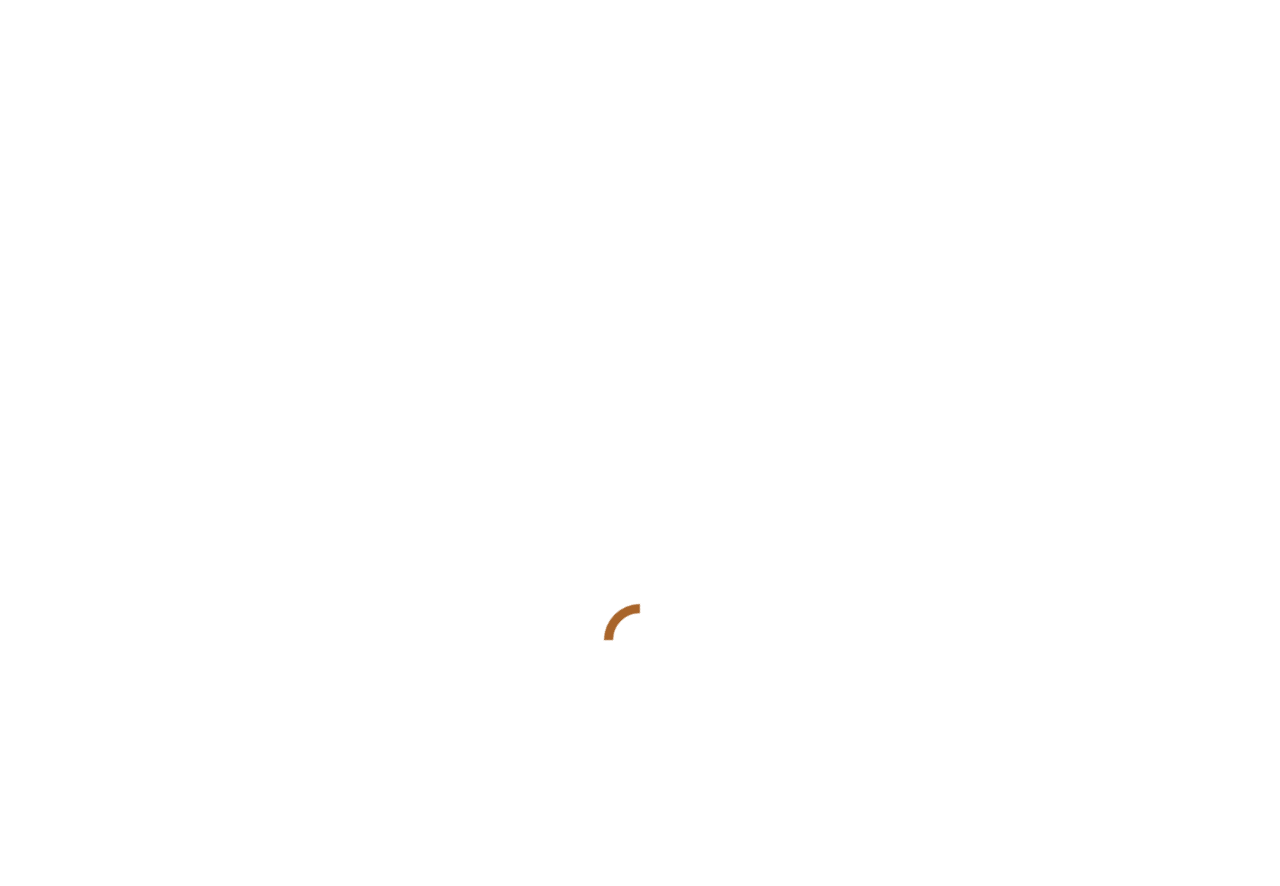Highlight the bounding box of the UI element that corresponds to this description: "Mobile".

[0.601, 0.052, 0.663, 0.084]